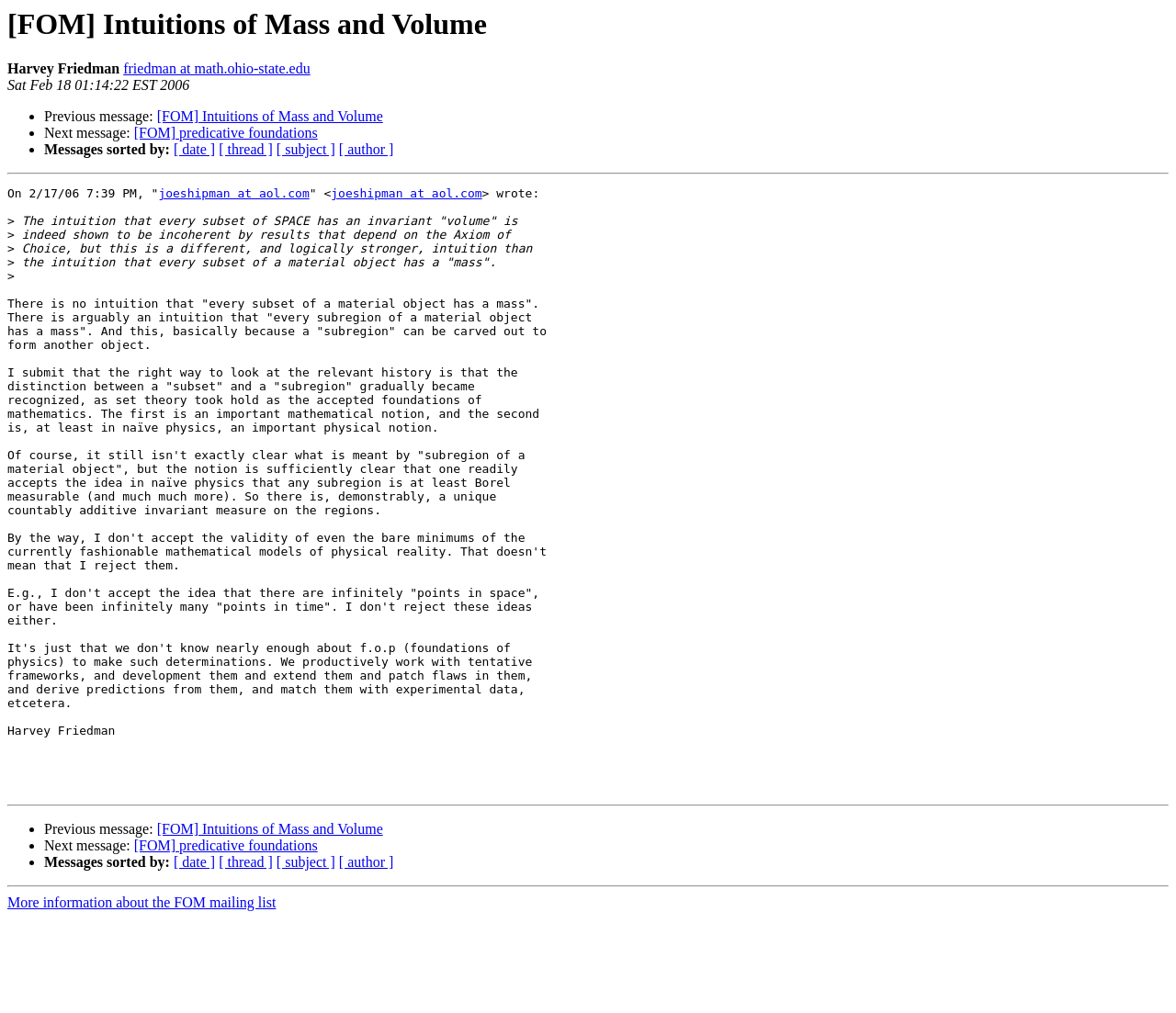Select the bounding box coordinates of the element I need to click to carry out the following instruction: "Click on the link to view next message".

[0.114, 0.124, 0.27, 0.139]